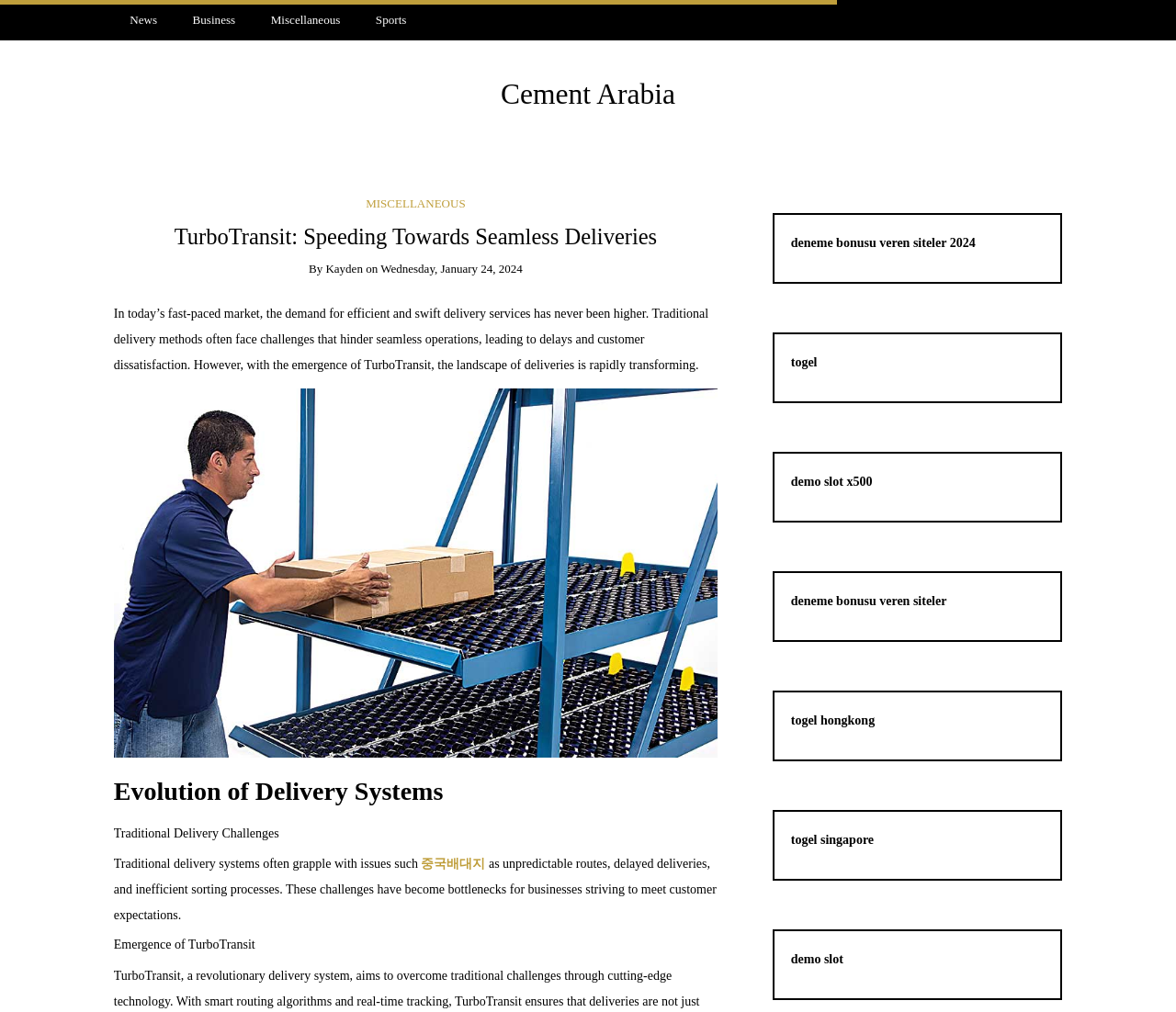Provide the bounding box coordinates of the UI element that matches the description: "deneme bonusu veren siteler 2024".

[0.672, 0.233, 0.829, 0.247]